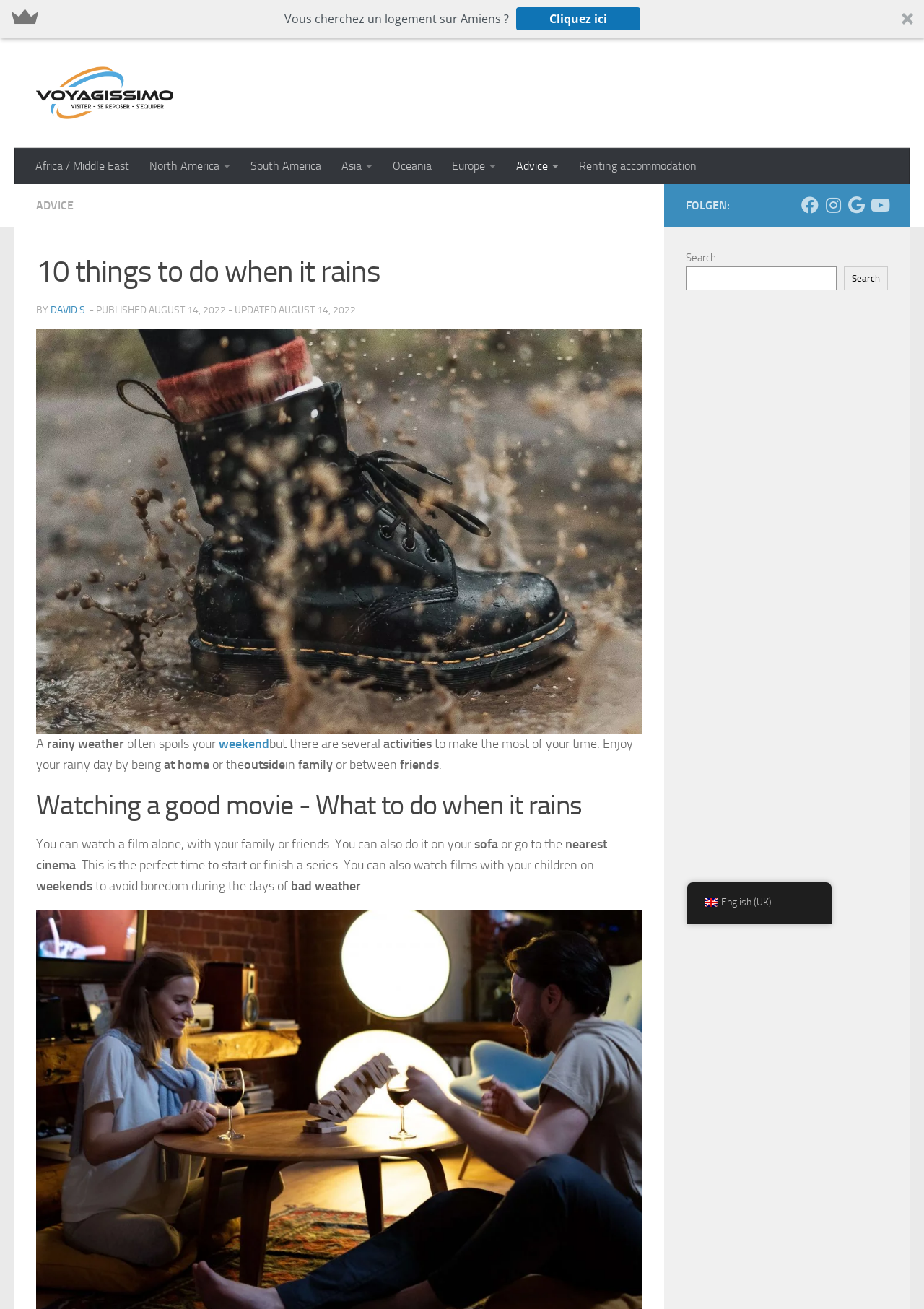What is the author's name?
From the image, respond with a single word or phrase.

DAVID S.